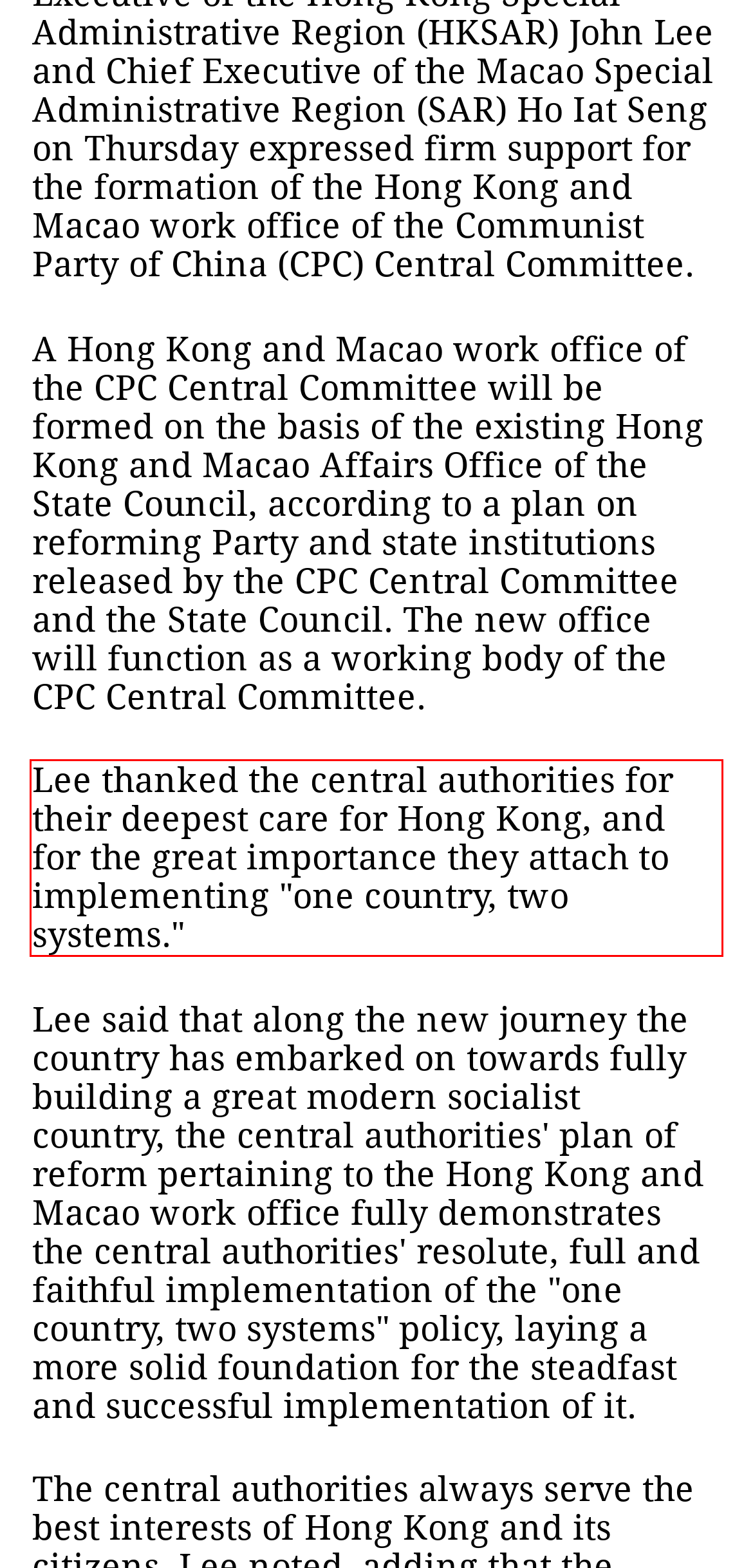Using the provided webpage screenshot, identify and read the text within the red rectangle bounding box.

Lee thanked the central authorities for their deepest care for Hong Kong, and for the great importance they attach to implementing "one country, two systems."